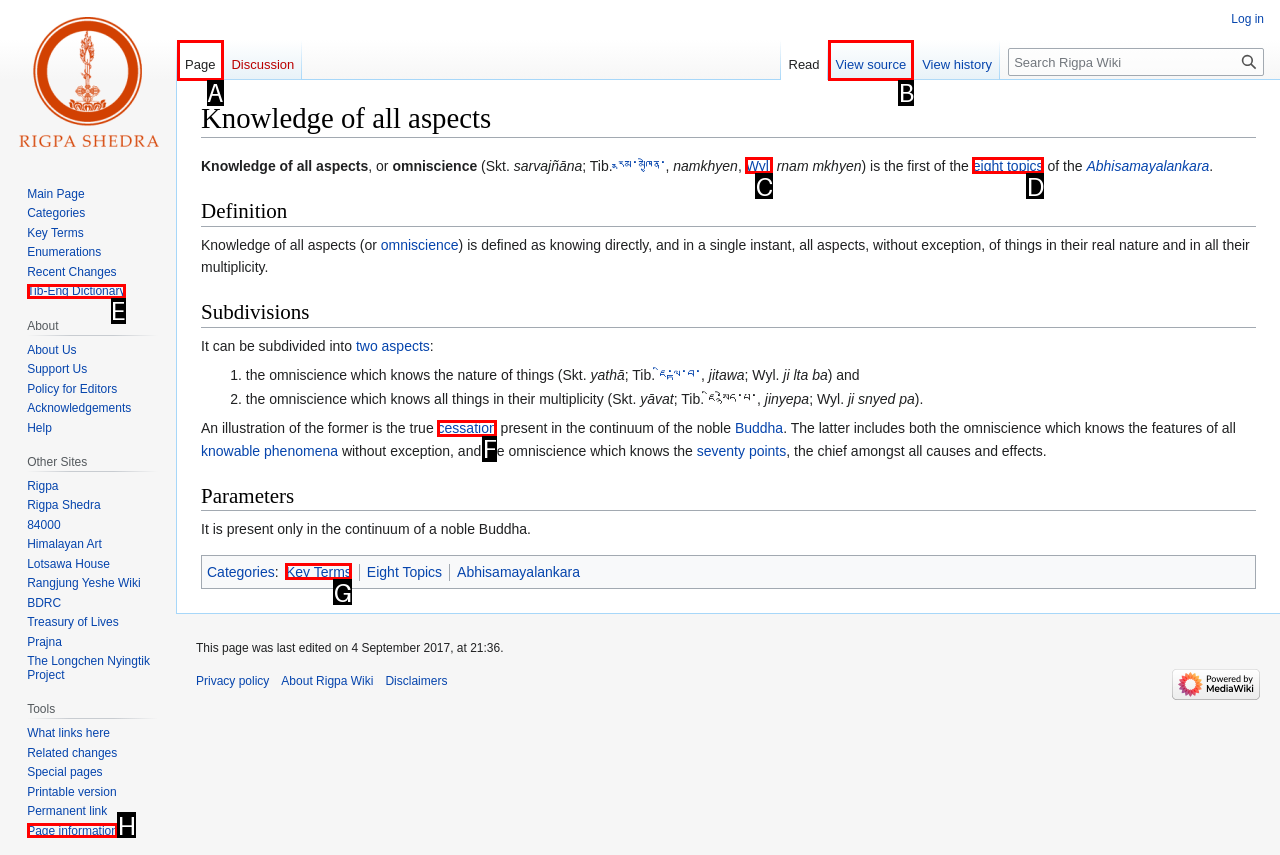Specify which element within the red bounding boxes should be clicked for this task: View source Respond with the letter of the correct option.

B